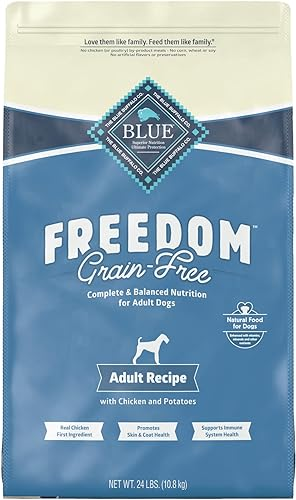Can you give a detailed response to the following question using the information from the image? What is the purpose of the dog food?

The purpose of the dog food can be inferred from the caption, which states that the product aims to promote overall canine health, boasting features such as real chicken for protein, benefits for the skin and coat, and support for the immune system.